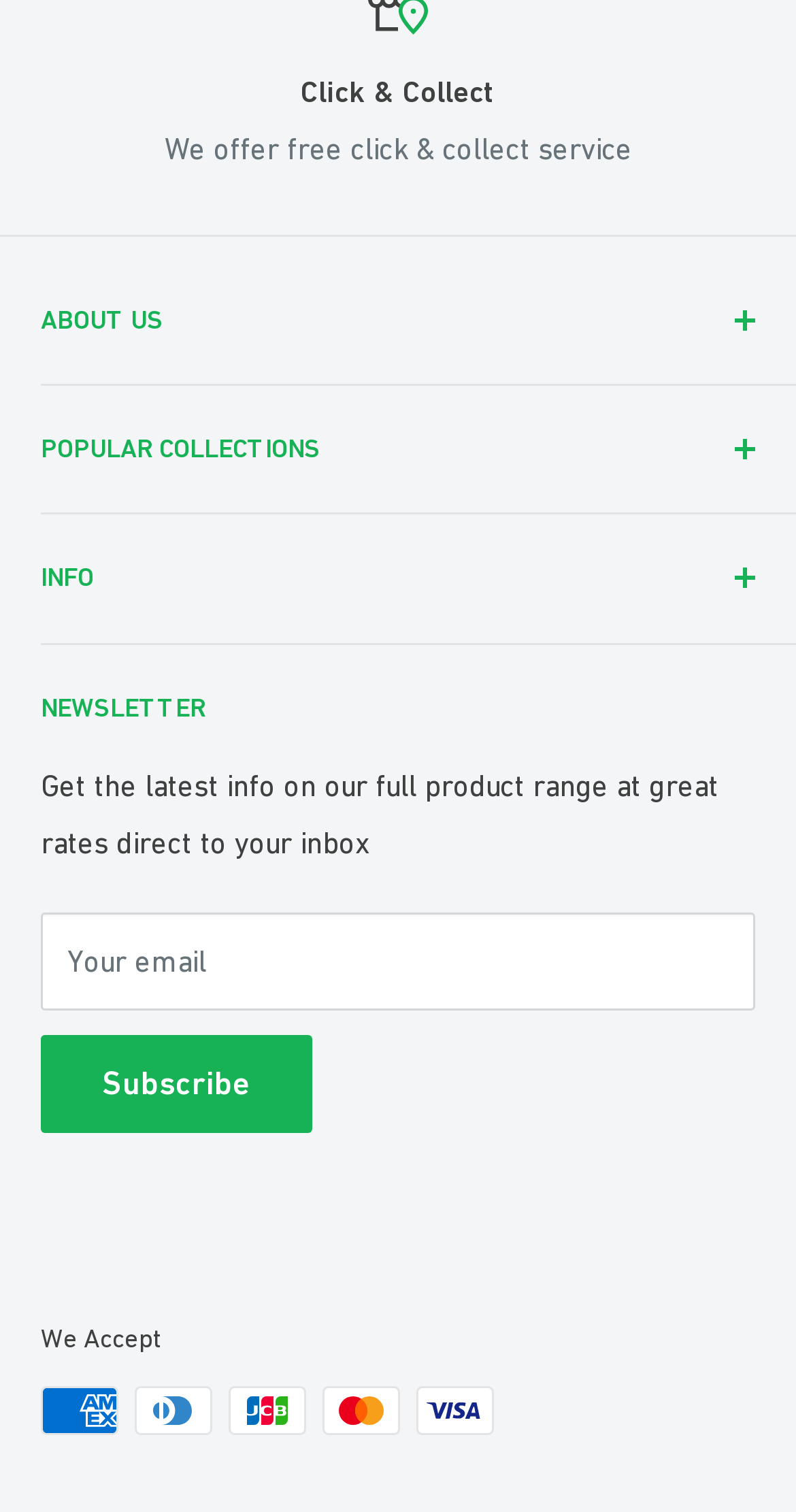What type of professionals does the company supply equipment to?
Could you give a comprehensive explanation in response to this question?

The StaticText element with the text 'Supplying equipment and services to the healthcare industry including: healthcase professionals, specialists, doctors, nursing unit and hospital managers, occupational therapists, physiotherapist, chiropractors, osteopaths and other carers in nursing homes, hospitals, retirement villages and private family homes.' lists the types of professionals the company supplies equipment to, including healthcare professionals.